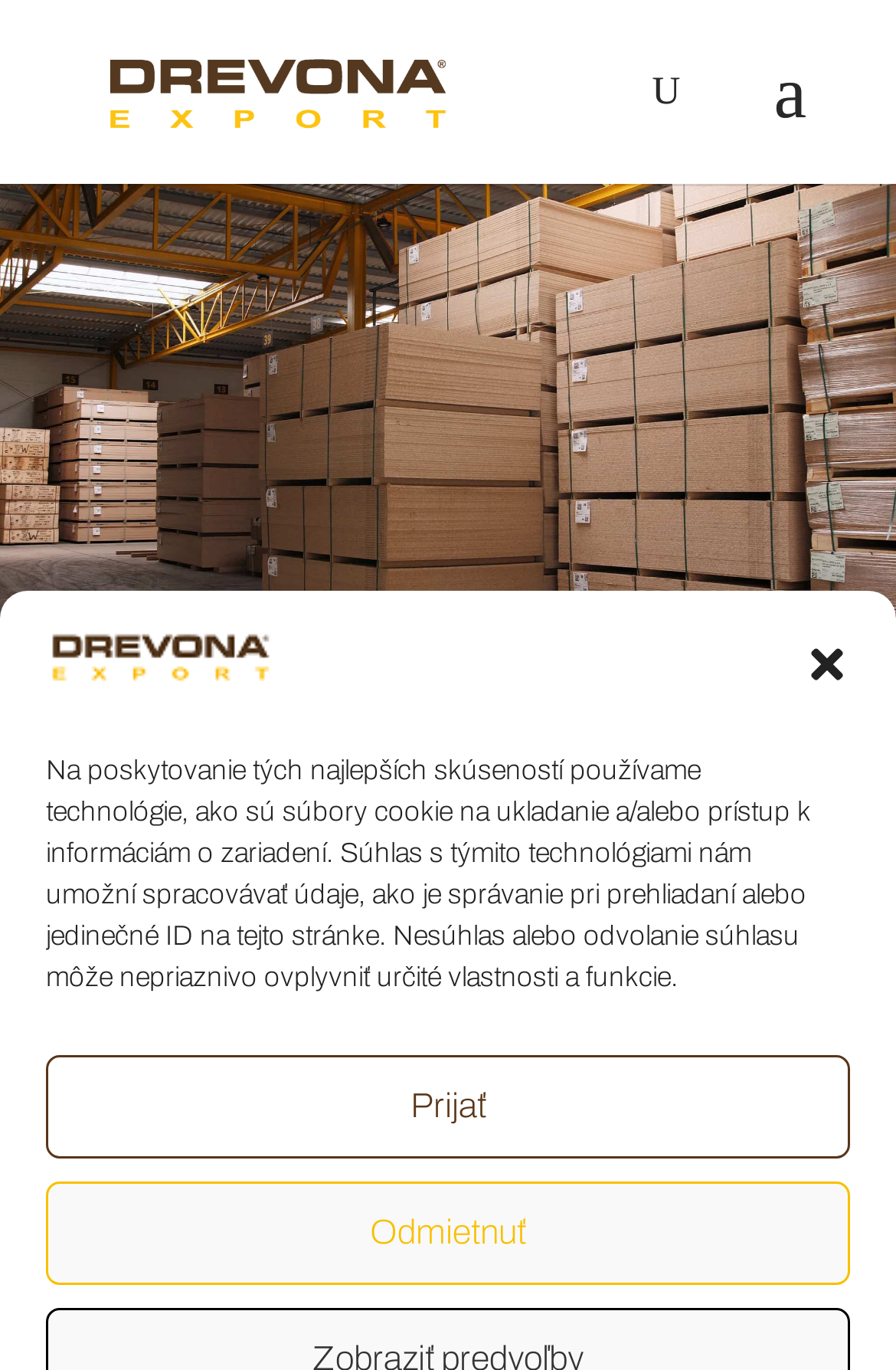Locate and extract the headline of this webpage.

RAW AND LAMINATED CHIPBOARDS